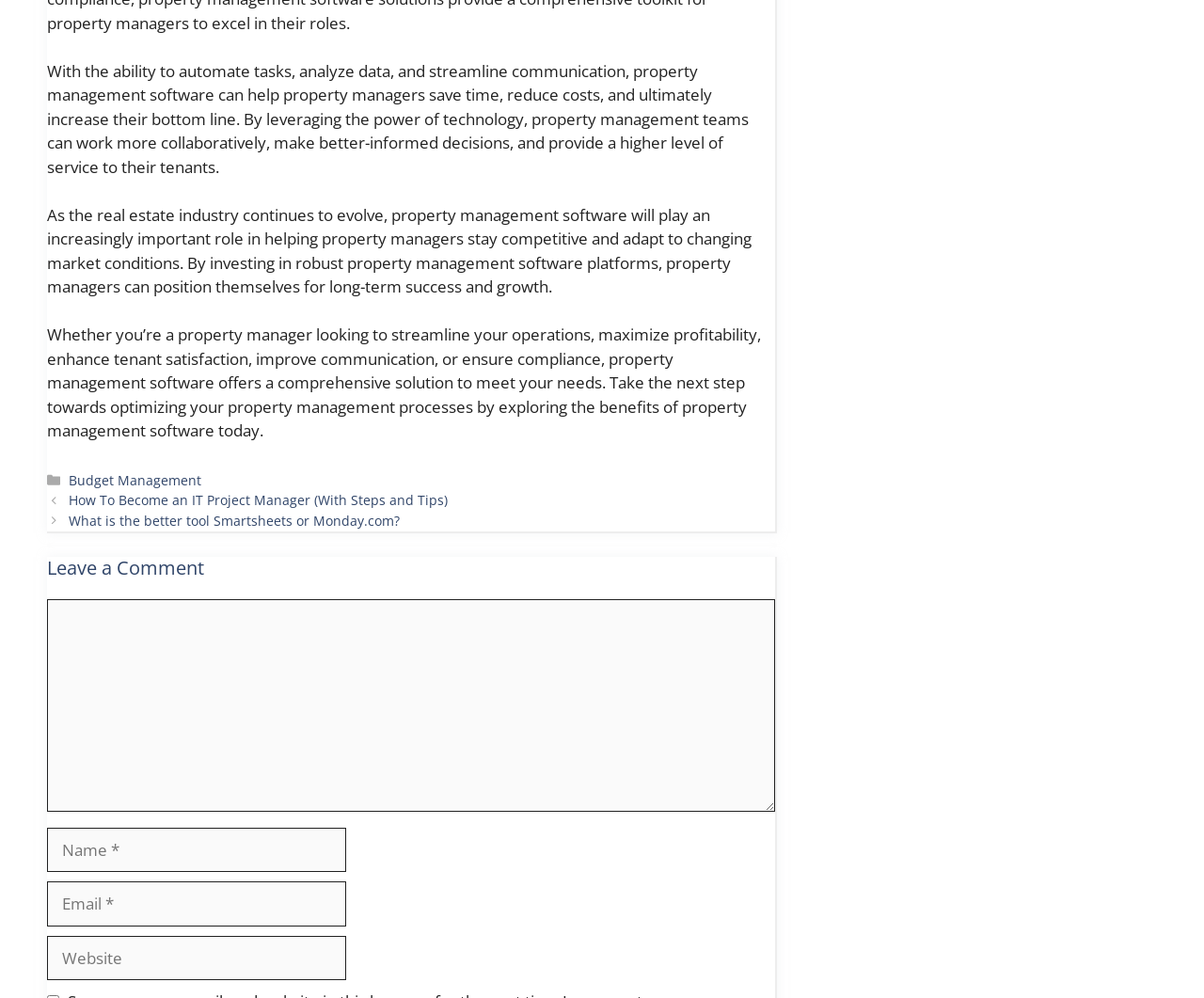Identify the bounding box of the UI element that matches this description: "parent_node: Comment name="comment"".

[0.039, 0.6, 0.644, 0.813]